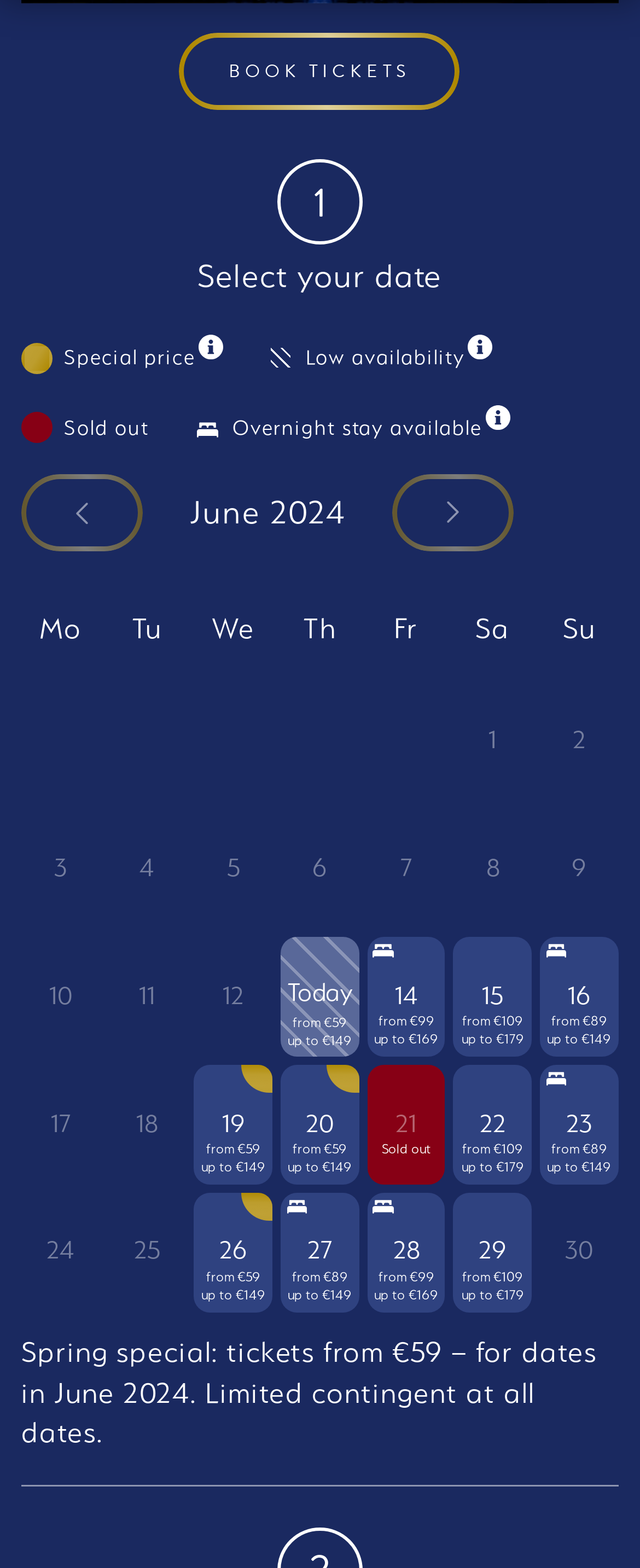Locate the bounding box coordinates of the clickable area needed to fulfill the instruction: "follow the third link".

None